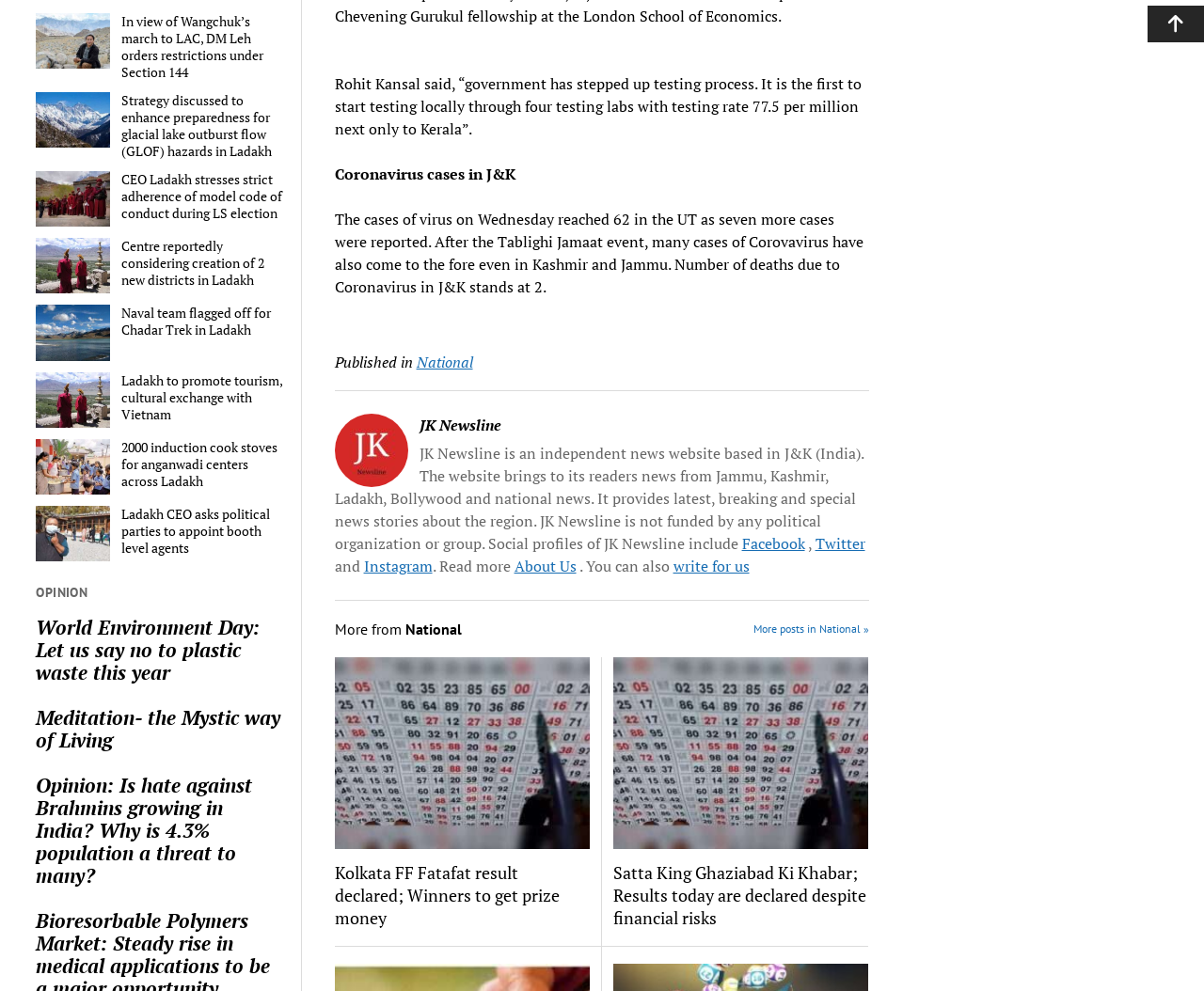Can you provide the bounding box coordinates for the element that should be clicked to implement the instruction: "Click on the link to read about restrictions under Section 144 in Leh"?

[0.03, 0.013, 0.236, 0.081]